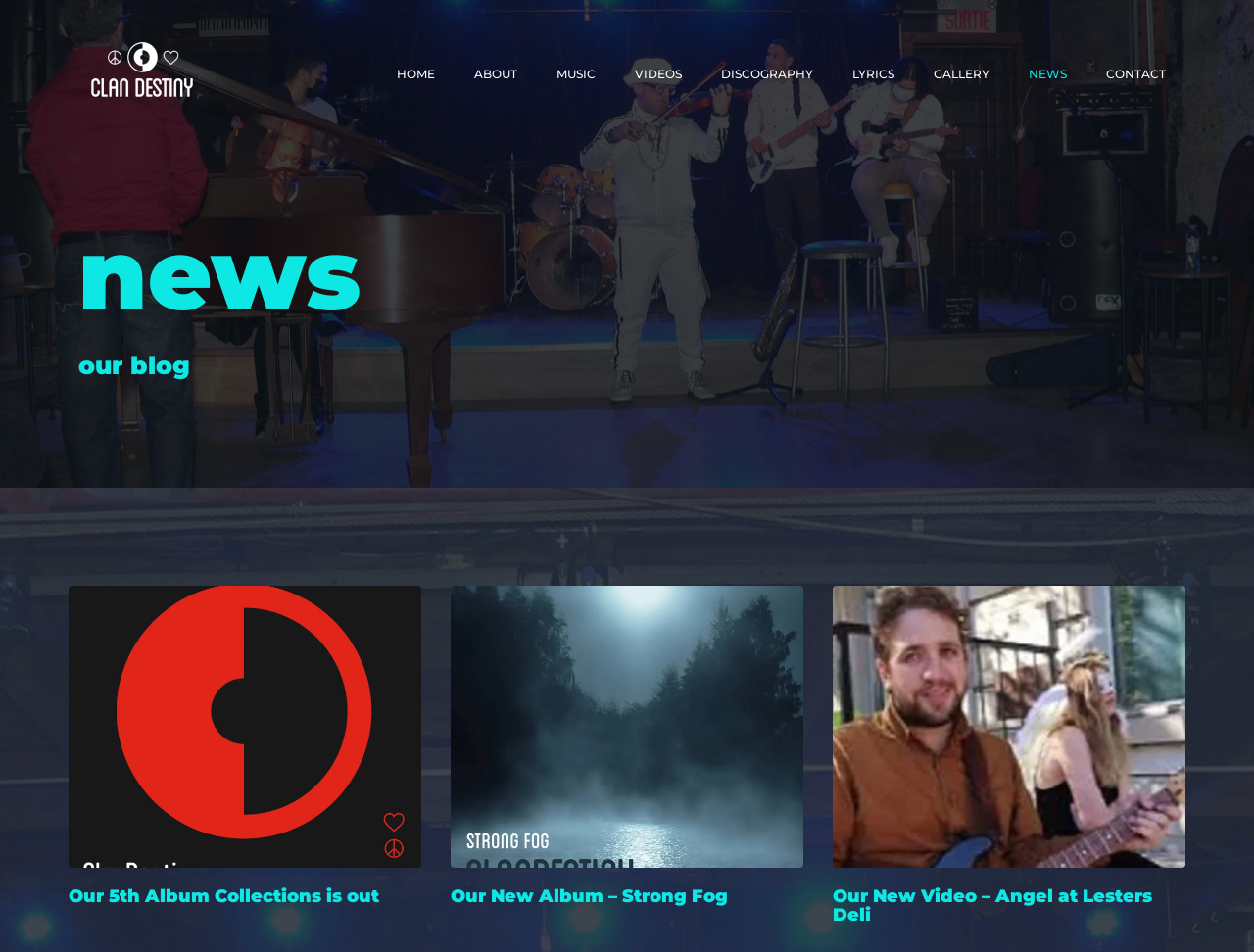Find the bounding box coordinates of the element to click in order to complete this instruction: "read news". The bounding box coordinates must be four float numbers between 0 and 1, denoted as [left, top, right, bottom].

[0.062, 0.216, 0.938, 0.36]